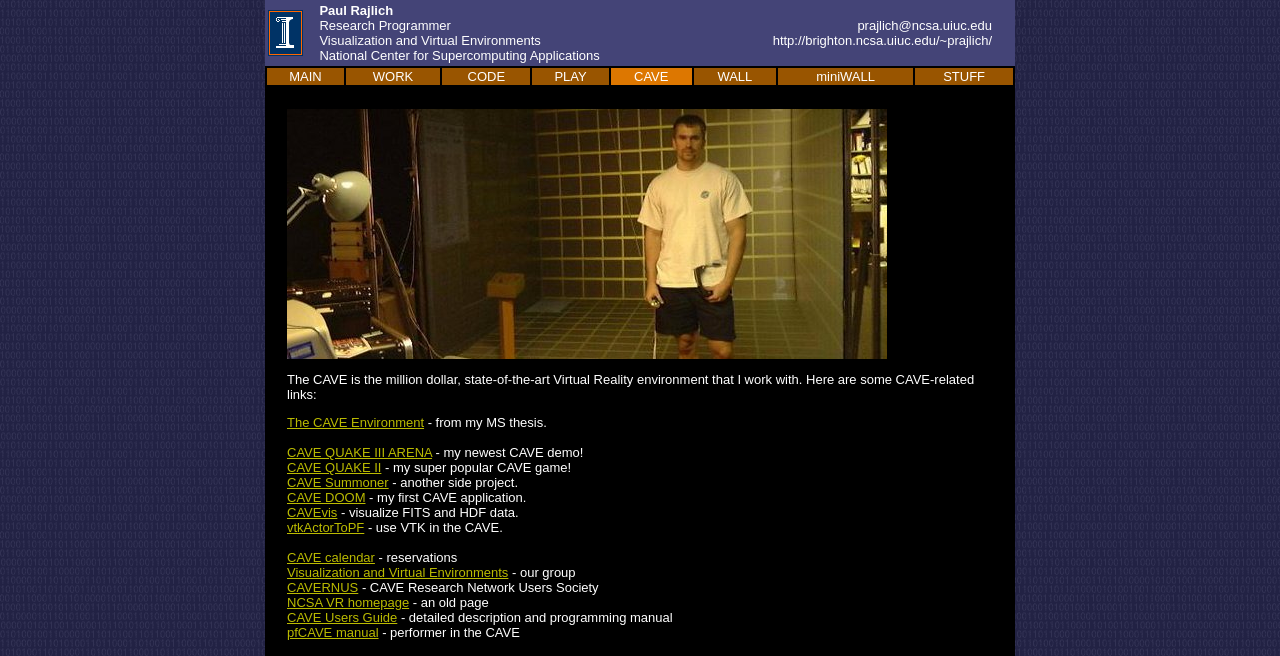Locate the bounding box of the UI element described in the following text: "Visualization and Virtual Environments".

[0.224, 0.861, 0.397, 0.884]